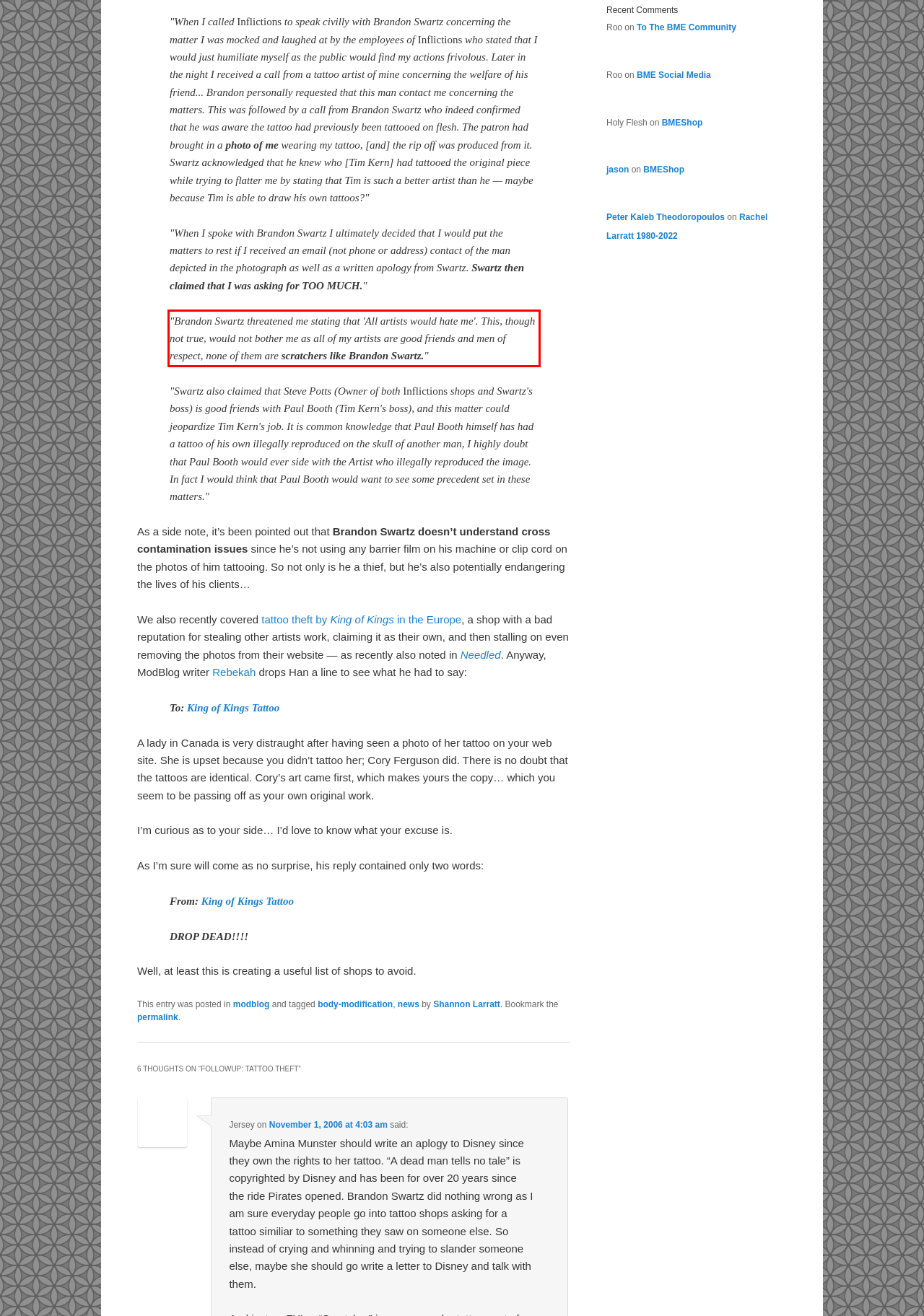The screenshot provided shows a webpage with a red bounding box. Apply OCR to the text within this red bounding box and provide the extracted content.

"Brandon Swartz threatened me stating that 'All artists would hate me'. This, though not true, would not bother me as all of my artists are good friends and men of respect, none of them are scratchers like Brandon Swartz."